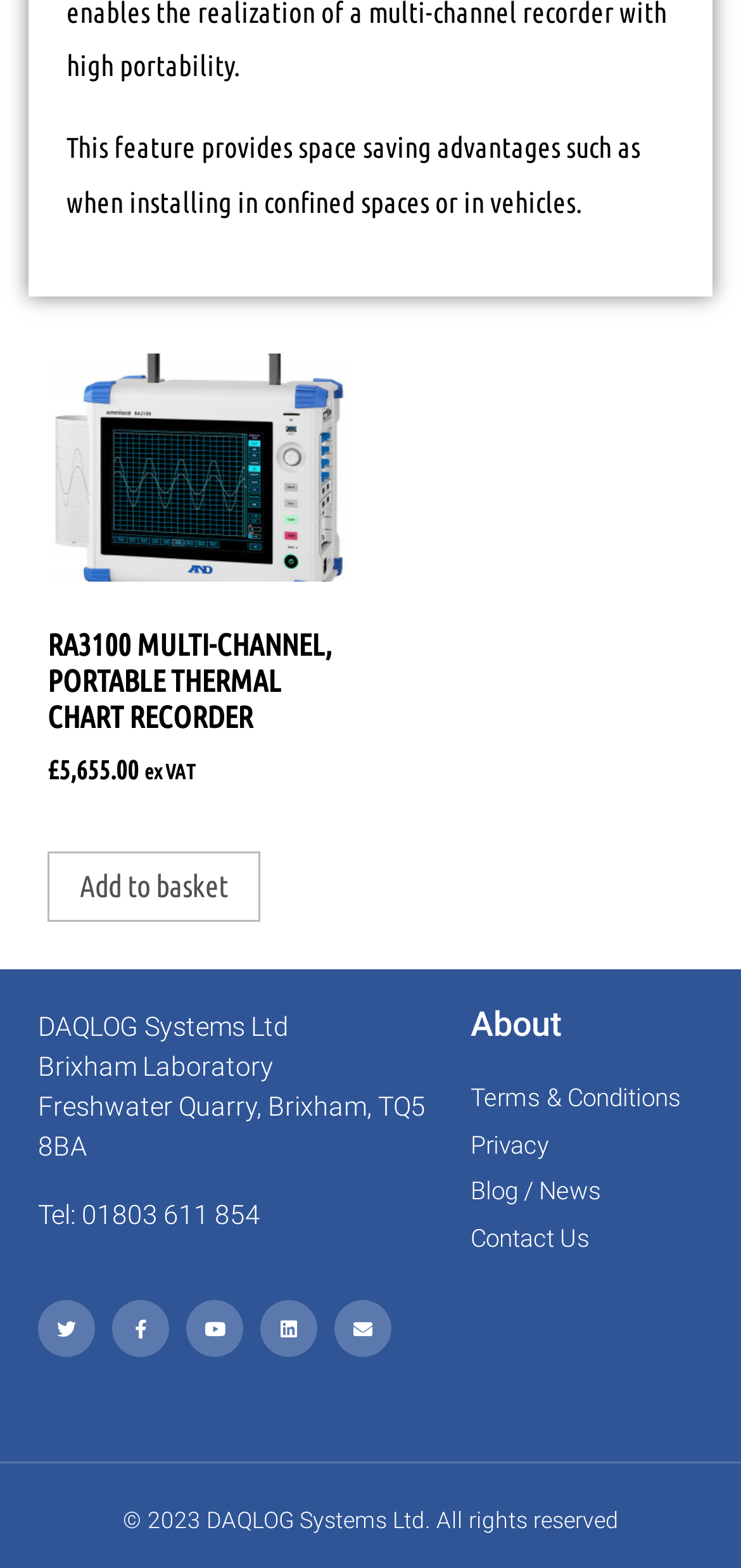Please identify the bounding box coordinates of the region to click in order to complete the task: "Visit Twitter page". The coordinates must be four float numbers between 0 and 1, specified as [left, top, right, bottom].

[0.051, 0.829, 0.128, 0.866]